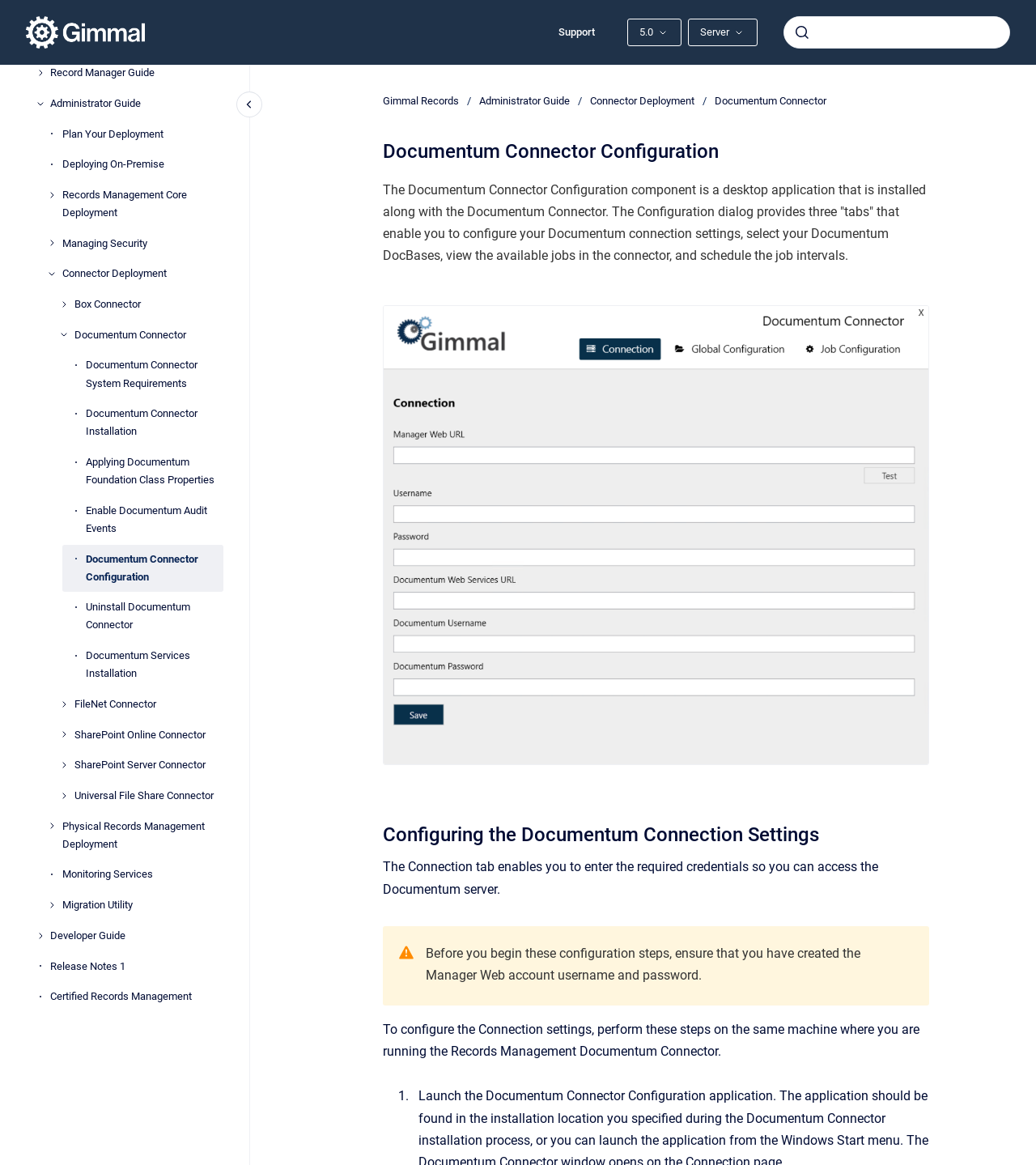Locate the bounding box coordinates of the element's region that should be clicked to carry out the following instruction: "Search". The coordinates need to be four float numbers between 0 and 1, i.e., [left, top, right, bottom].

[0.757, 0.015, 0.974, 0.041]